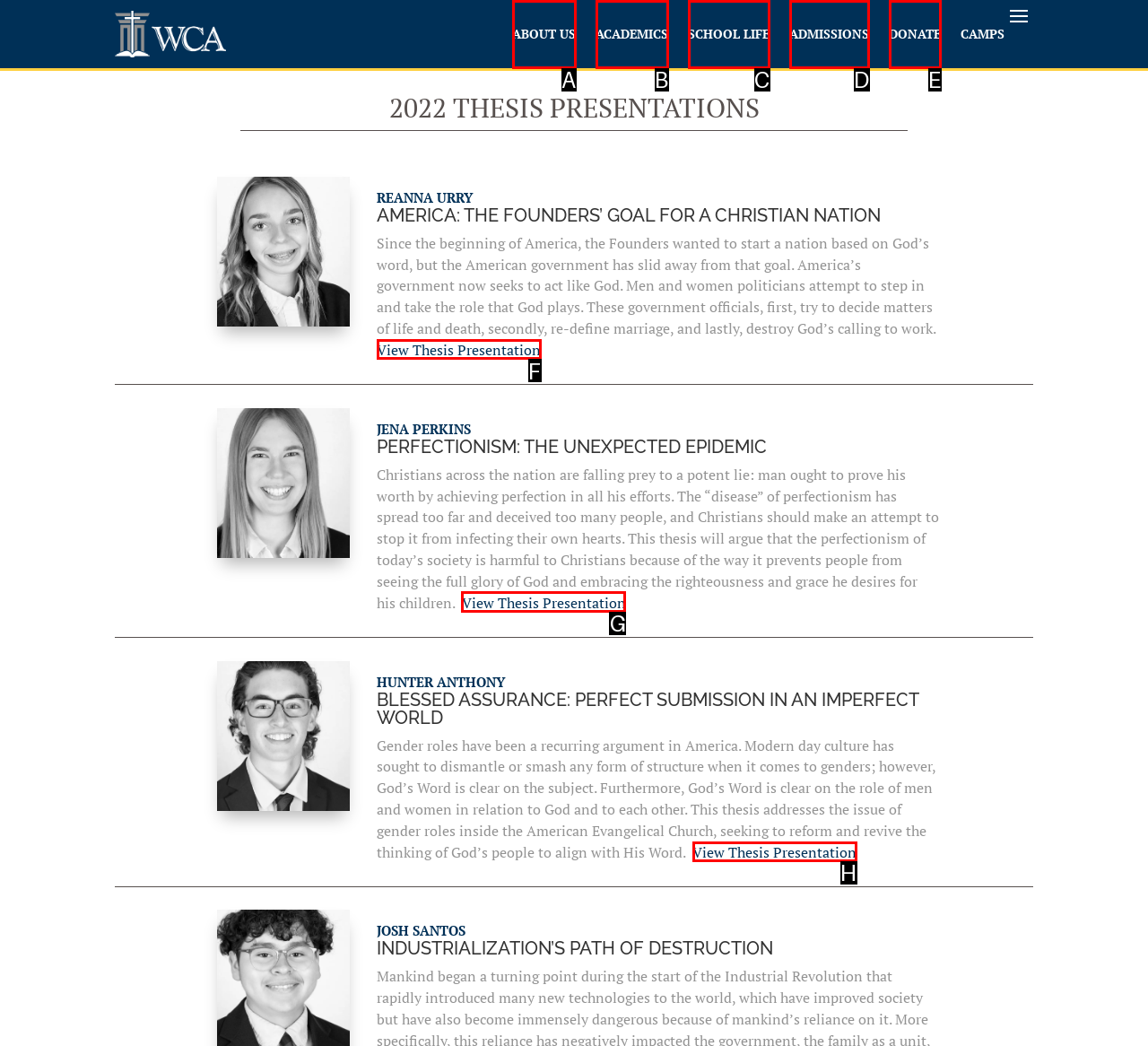Figure out which option to click to perform the following task: View thesis presentation of JENA PERKINS
Provide the letter of the correct option in your response.

G